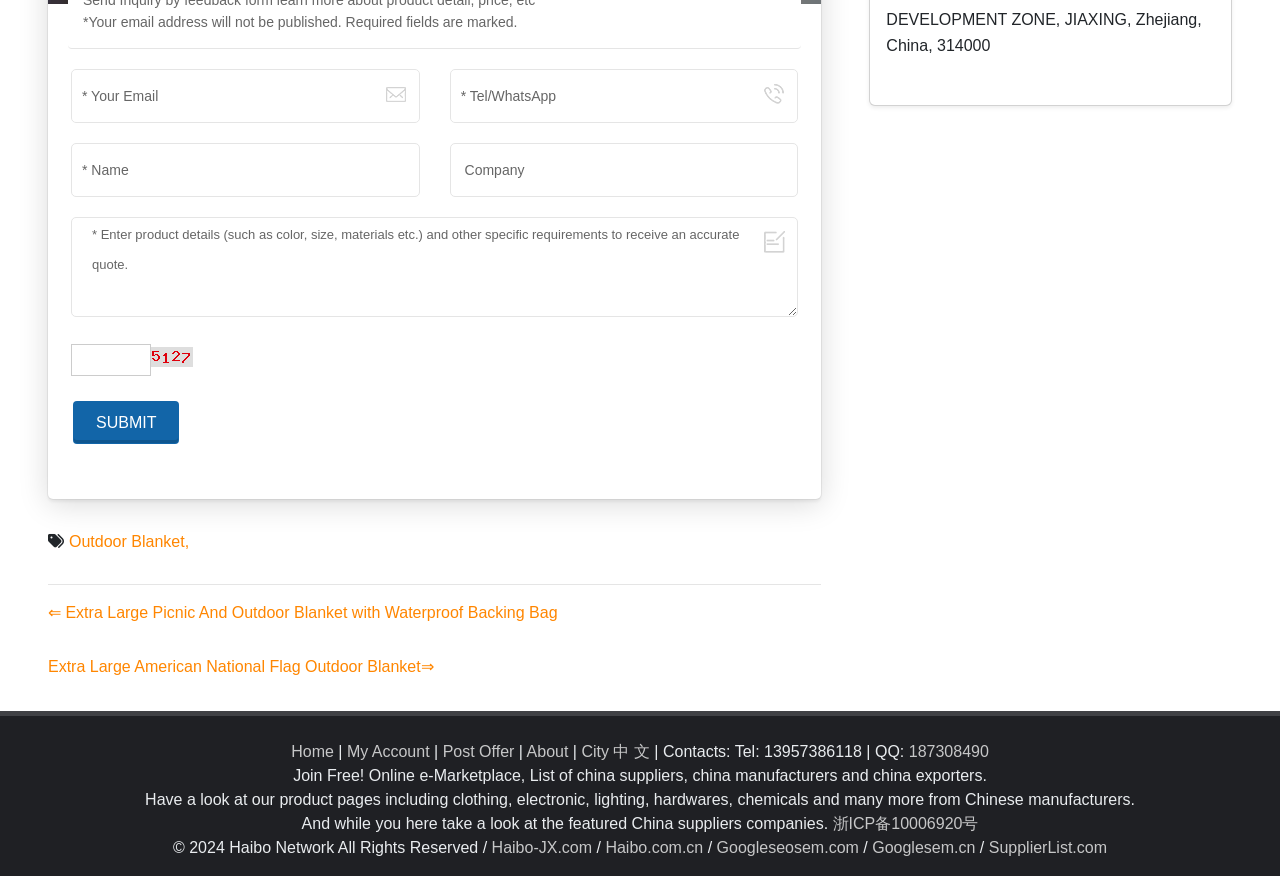Determine the bounding box for the described UI element: "name="name" placeholder="* Name"".

[0.055, 0.164, 0.328, 0.225]